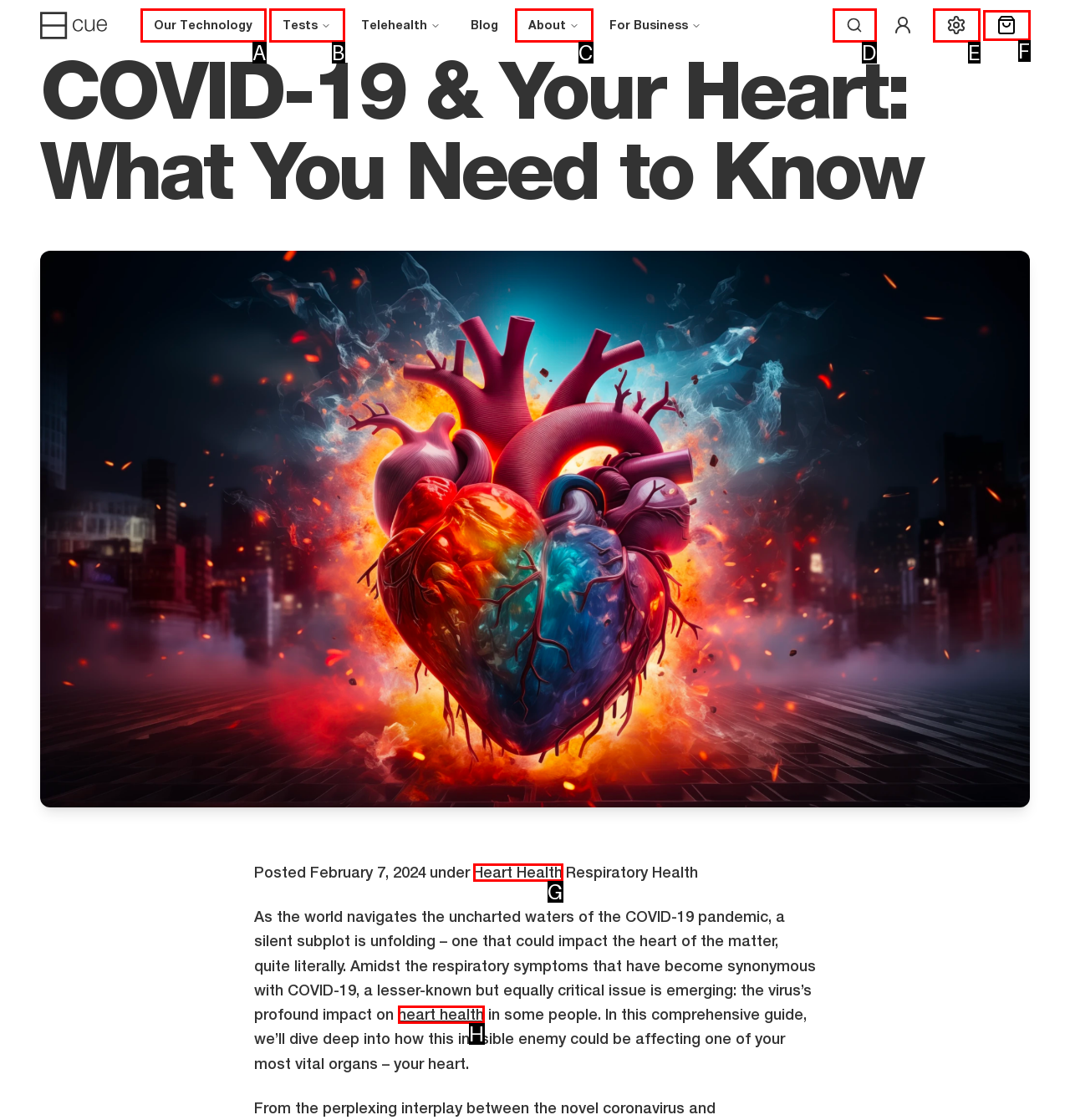Using the given description: Tests, identify the HTML element that corresponds best. Answer with the letter of the correct option from the available choices.

B